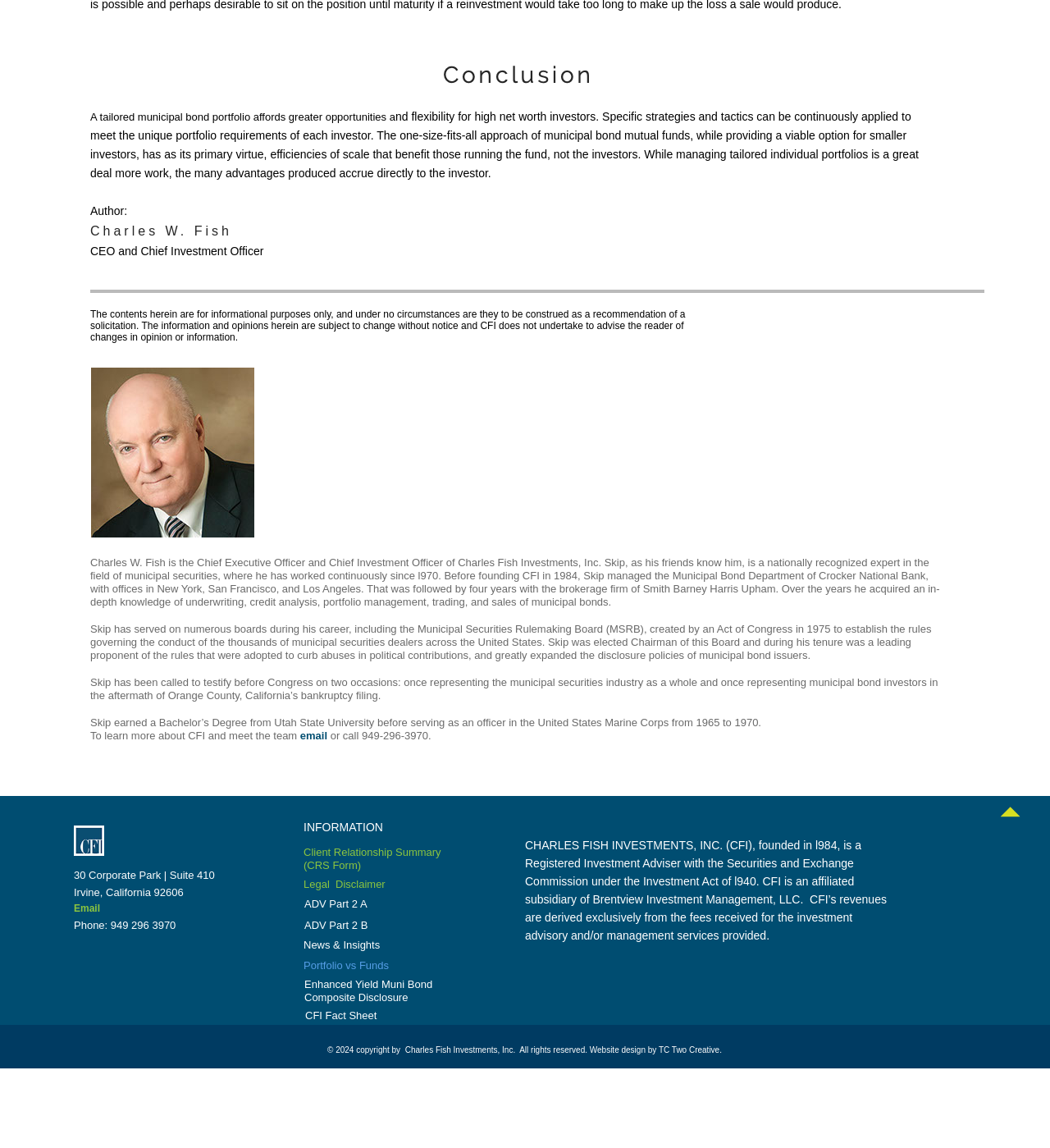Please reply with a single word or brief phrase to the question: 
What is the year of copyright by Charles Fish Investments, Inc.?

2024